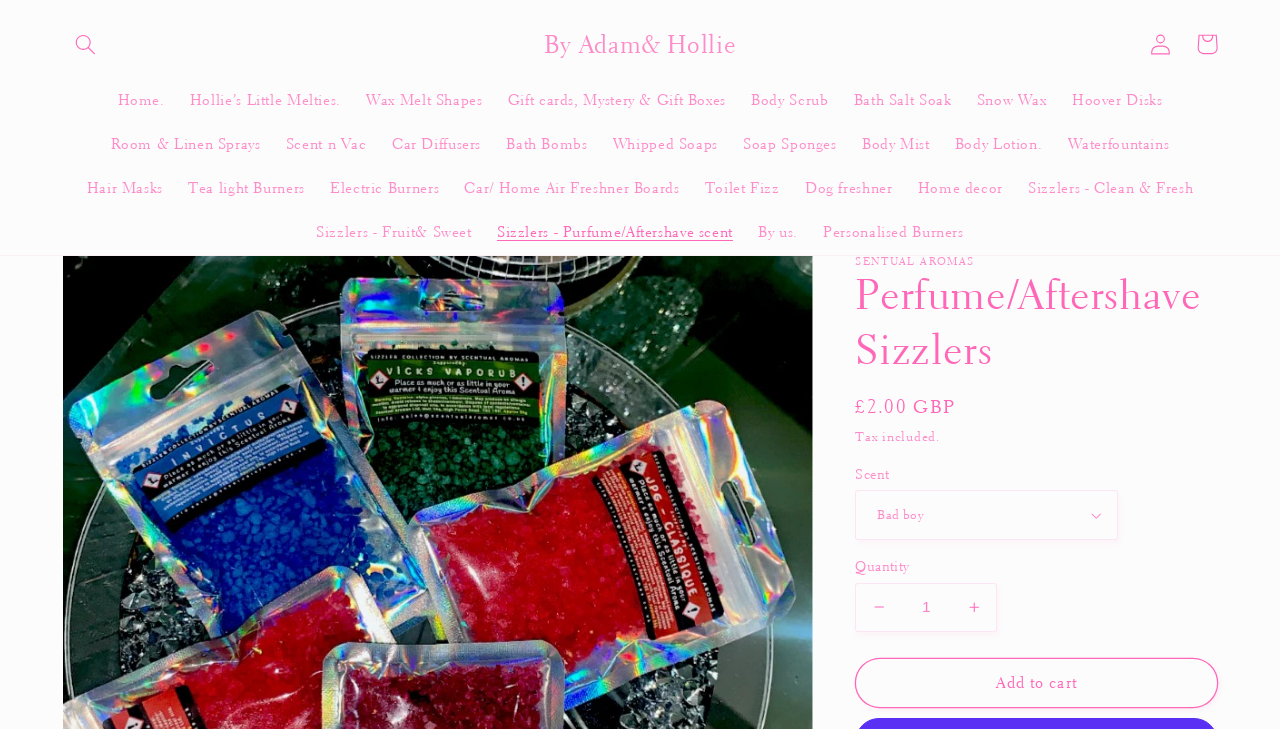Please identify the bounding box coordinates of the element that needs to be clicked to perform the following instruction: "Select a scent".

[0.669, 0.674, 0.872, 0.739]